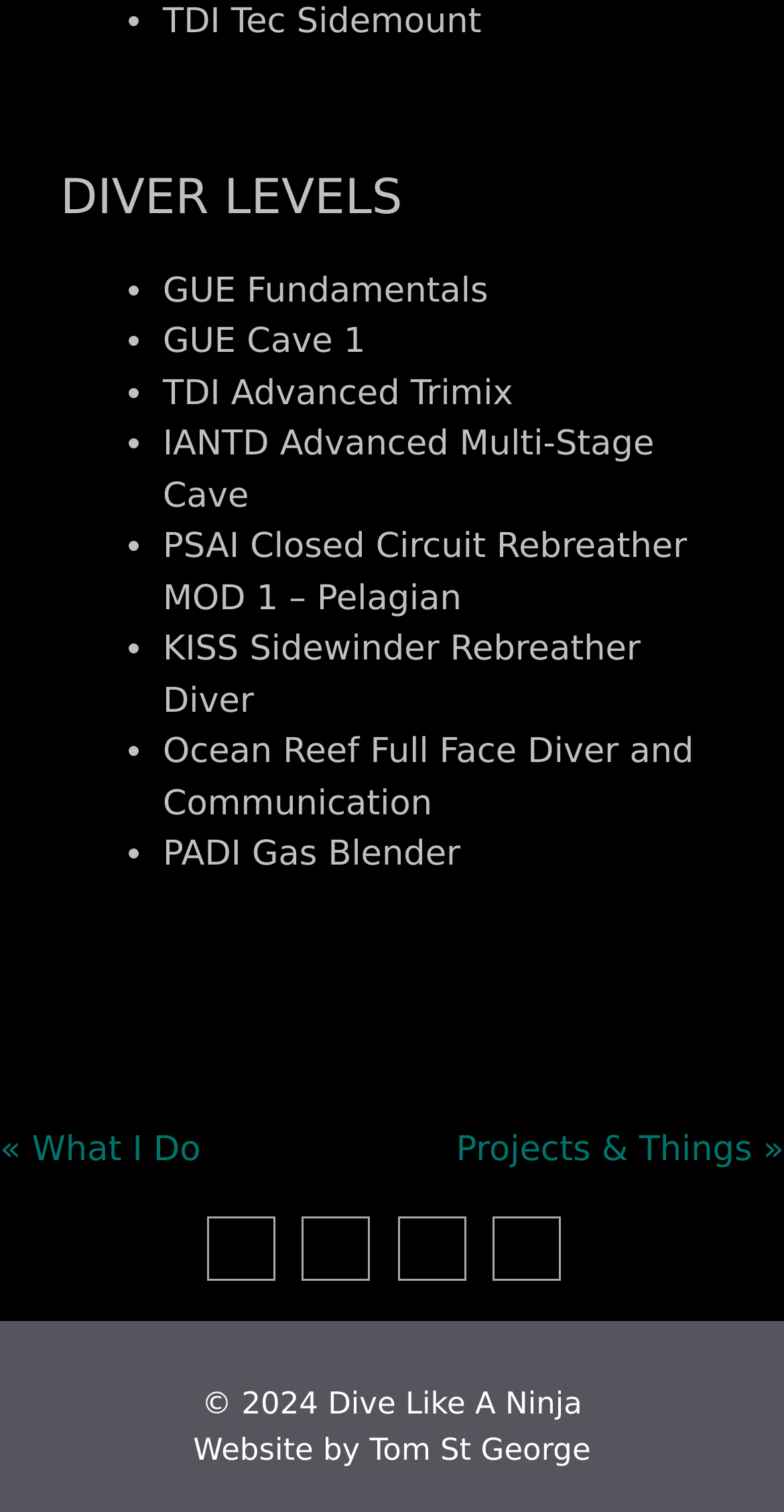Respond to the question below with a single word or phrase:
What is the name of the website?

Dive Like A Ninja